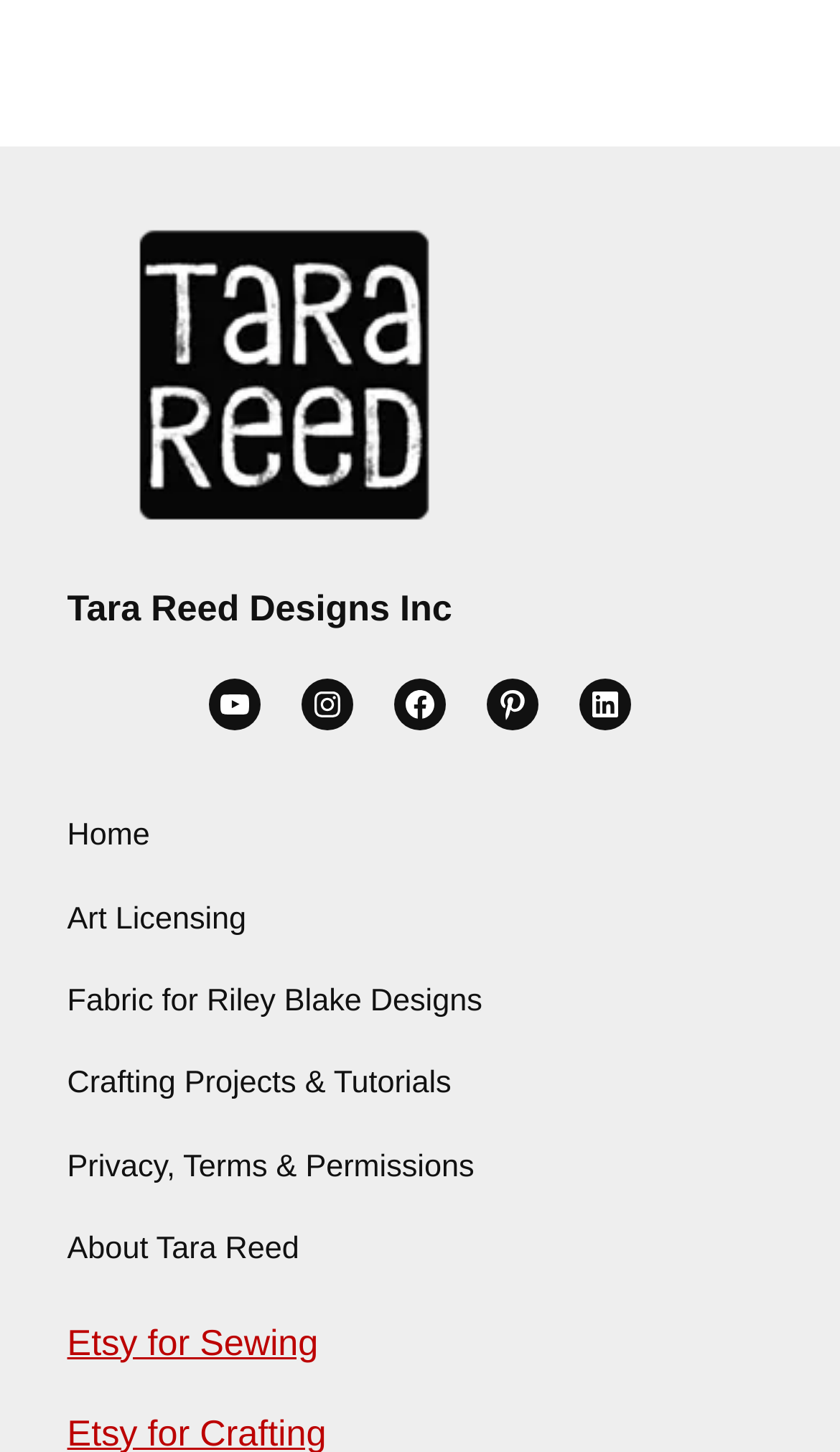Find the bounding box coordinates of the element you need to click on to perform this action: 'Explore Fabric for Riley Blake Designs'. The coordinates should be represented by four float values between 0 and 1, in the format [left, top, right, bottom].

[0.08, 0.674, 0.574, 0.707]